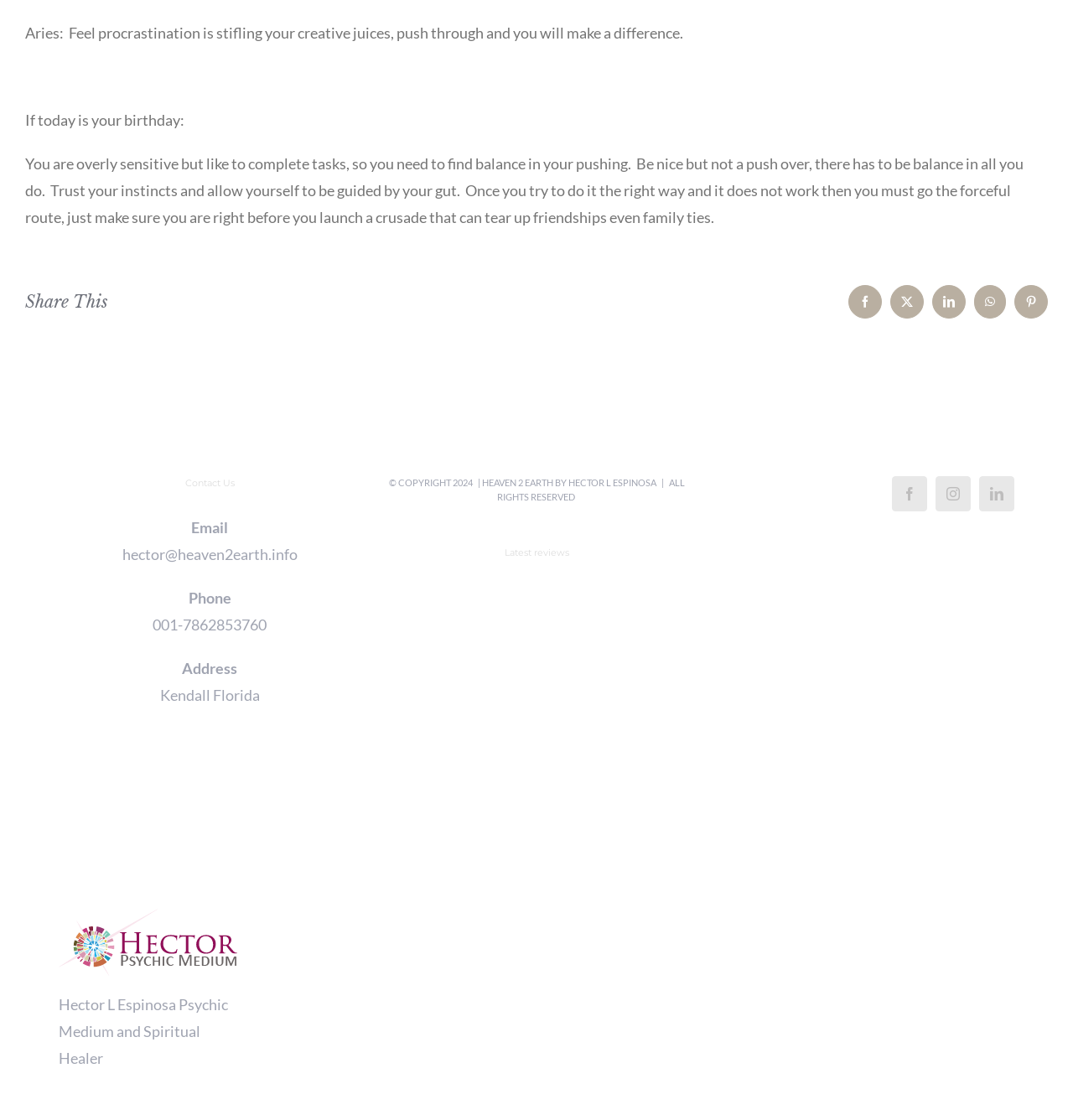Using the description: "aria-label="Instagram"", determine the UI element's bounding box coordinates. Ensure the coordinates are in the format of four float numbers between 0 and 1, i.e., [left, top, right, bottom].

[0.872, 0.425, 0.905, 0.457]